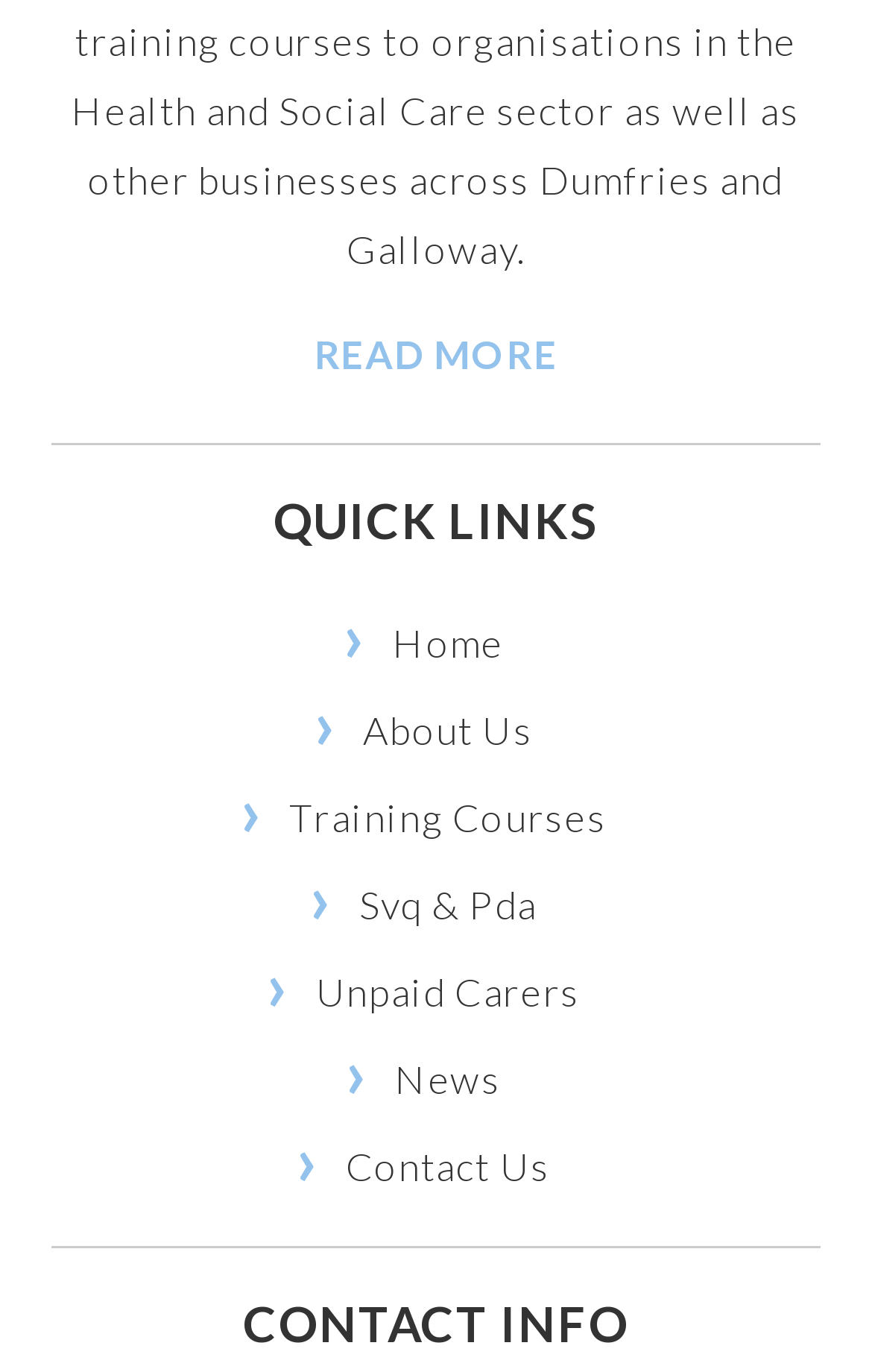Determine the bounding box coordinates for the clickable element to execute this instruction: "contact us". Provide the coordinates as four float numbers between 0 and 1, i.e., [left, top, right, bottom].

[0.366, 0.819, 0.661, 0.882]